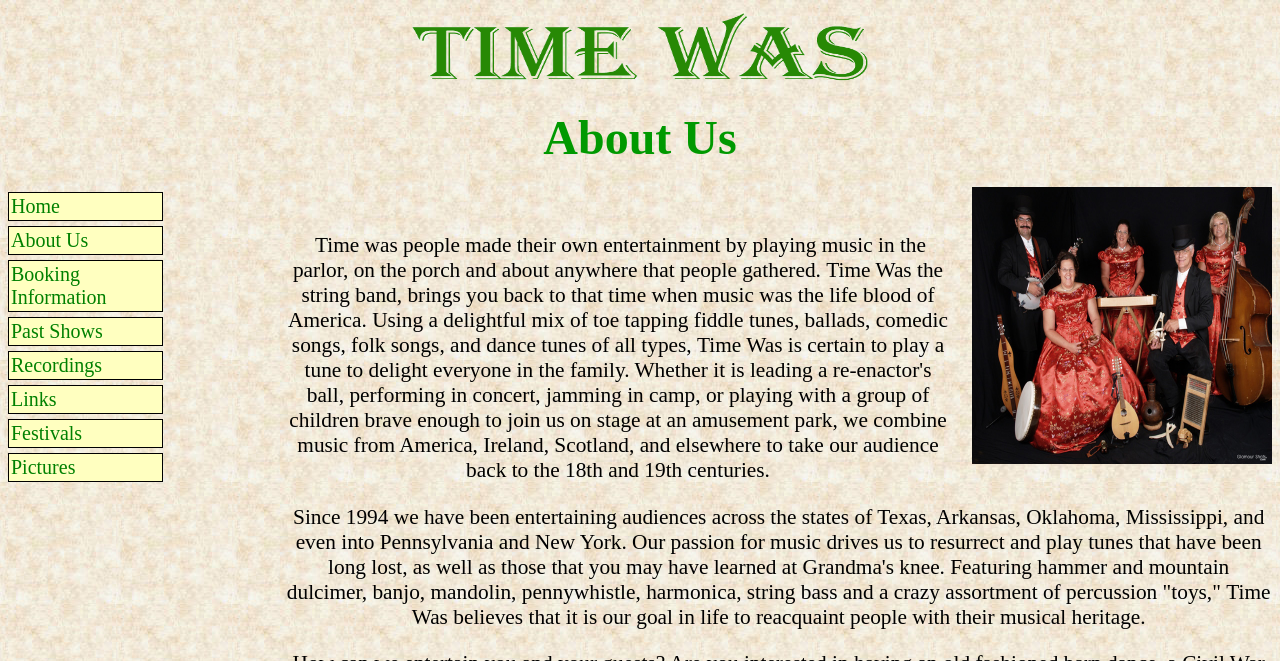Using the provided description About Us, find the bounding box coordinates for the UI element. Provide the coordinates in (top-left x, top-left y, bottom-right x, bottom-right y) format, ensuring all values are between 0 and 1.

[0.006, 0.342, 0.127, 0.386]